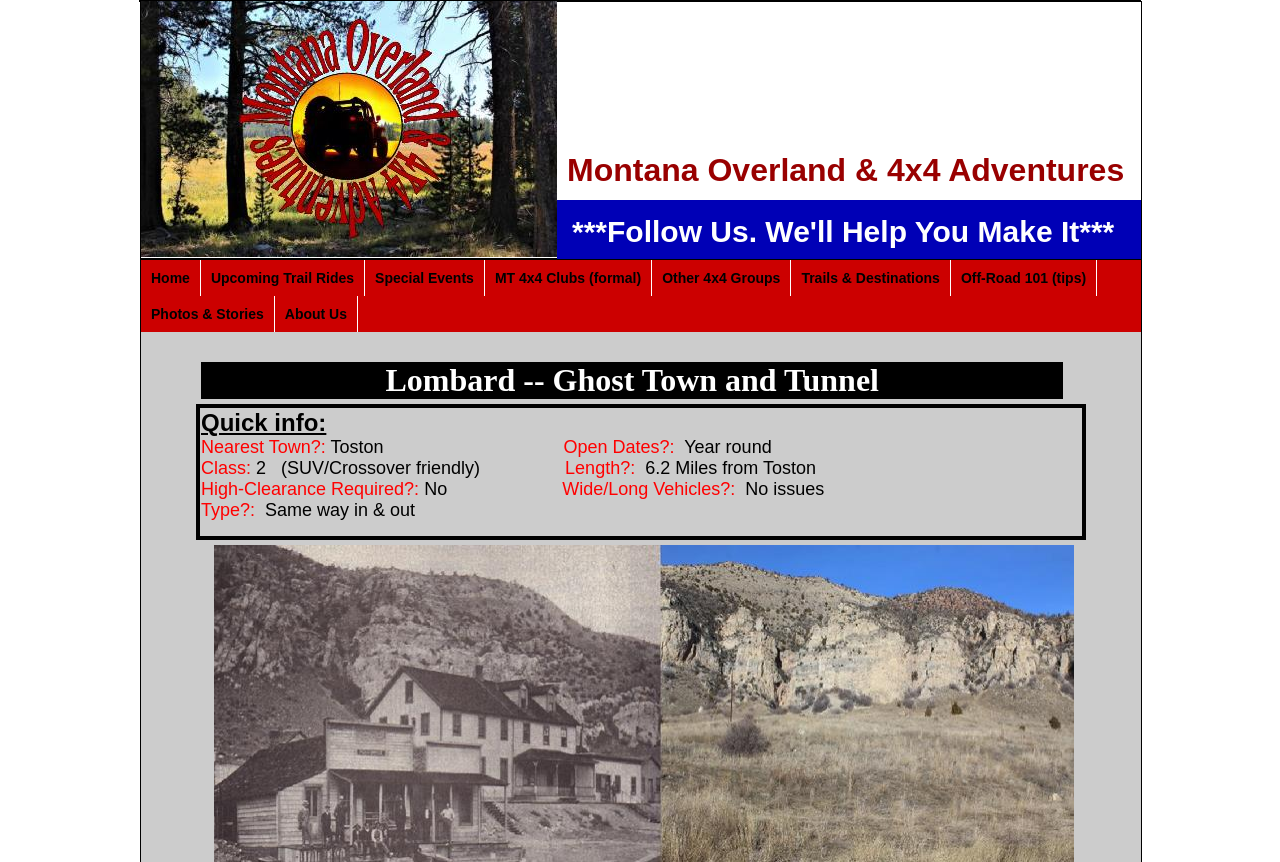Use a single word or phrase to answer the following:
What type of events are listed on the website?

Trail Rides, Special Events